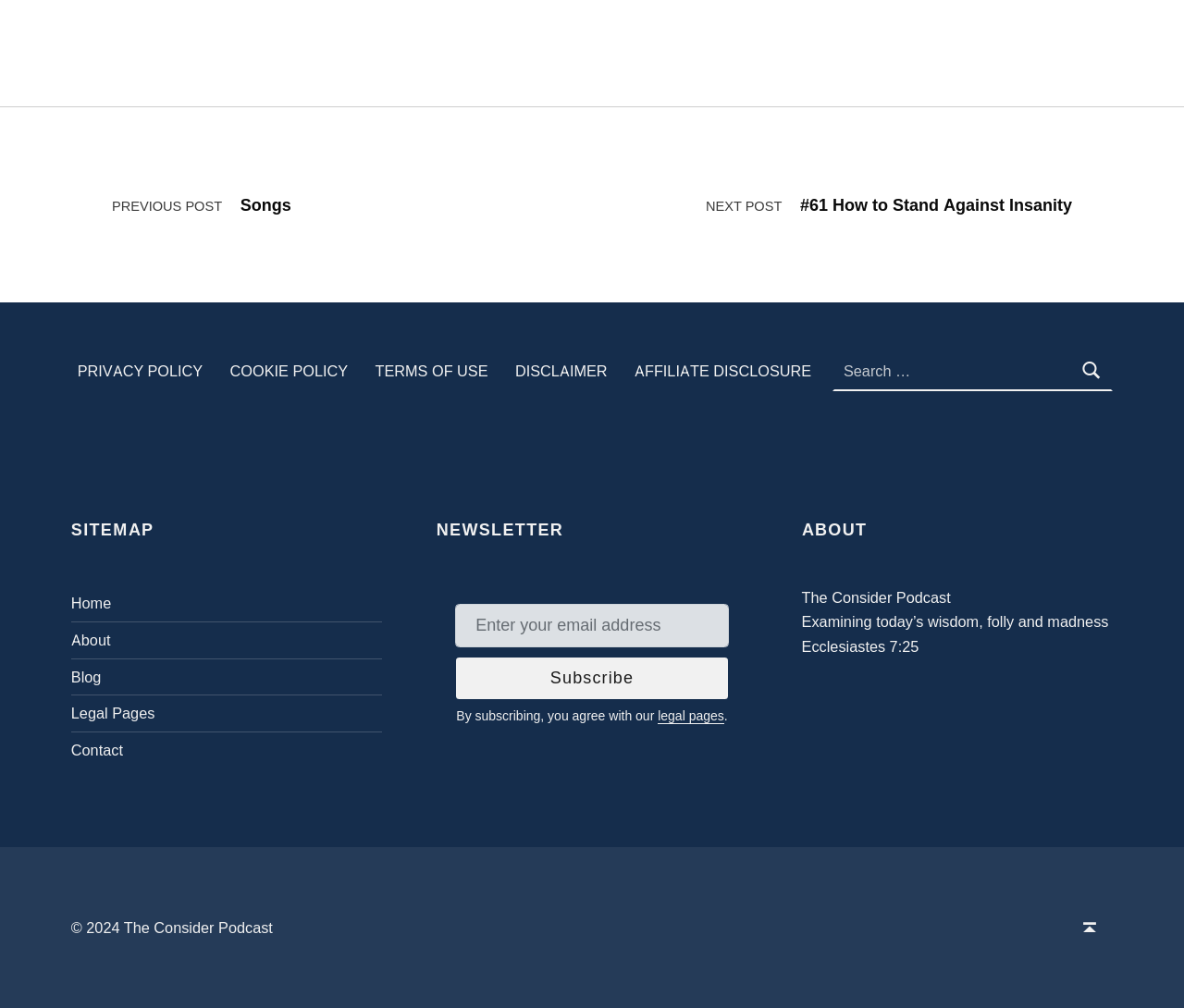Please locate the clickable area by providing the bounding box coordinates to follow this instruction: "Subscribe to the newsletter".

[0.384, 0.651, 0.616, 0.694]